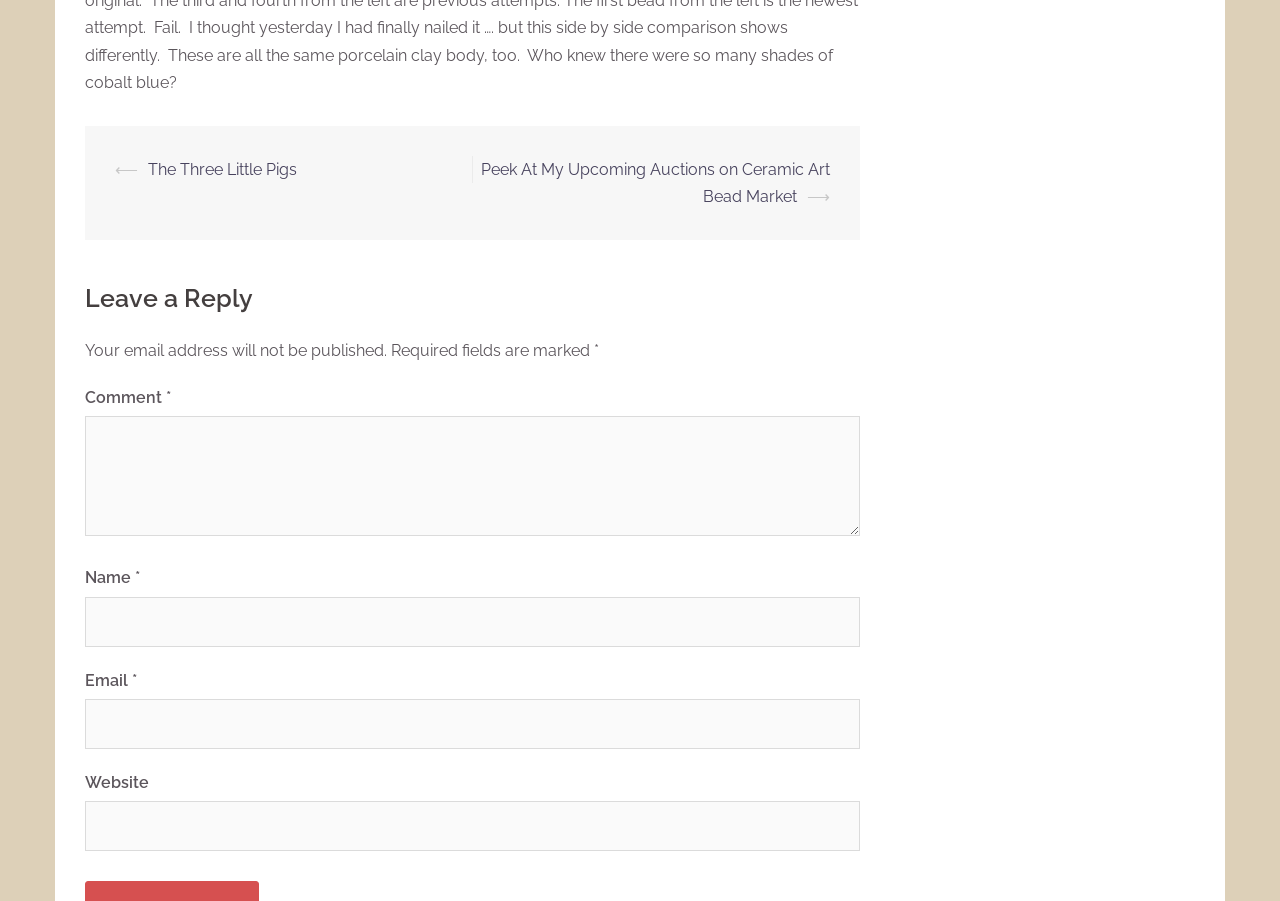Using the description "parent_node: Name * name="author"", predict the bounding box of the relevant HTML element.

[0.066, 0.662, 0.672, 0.718]